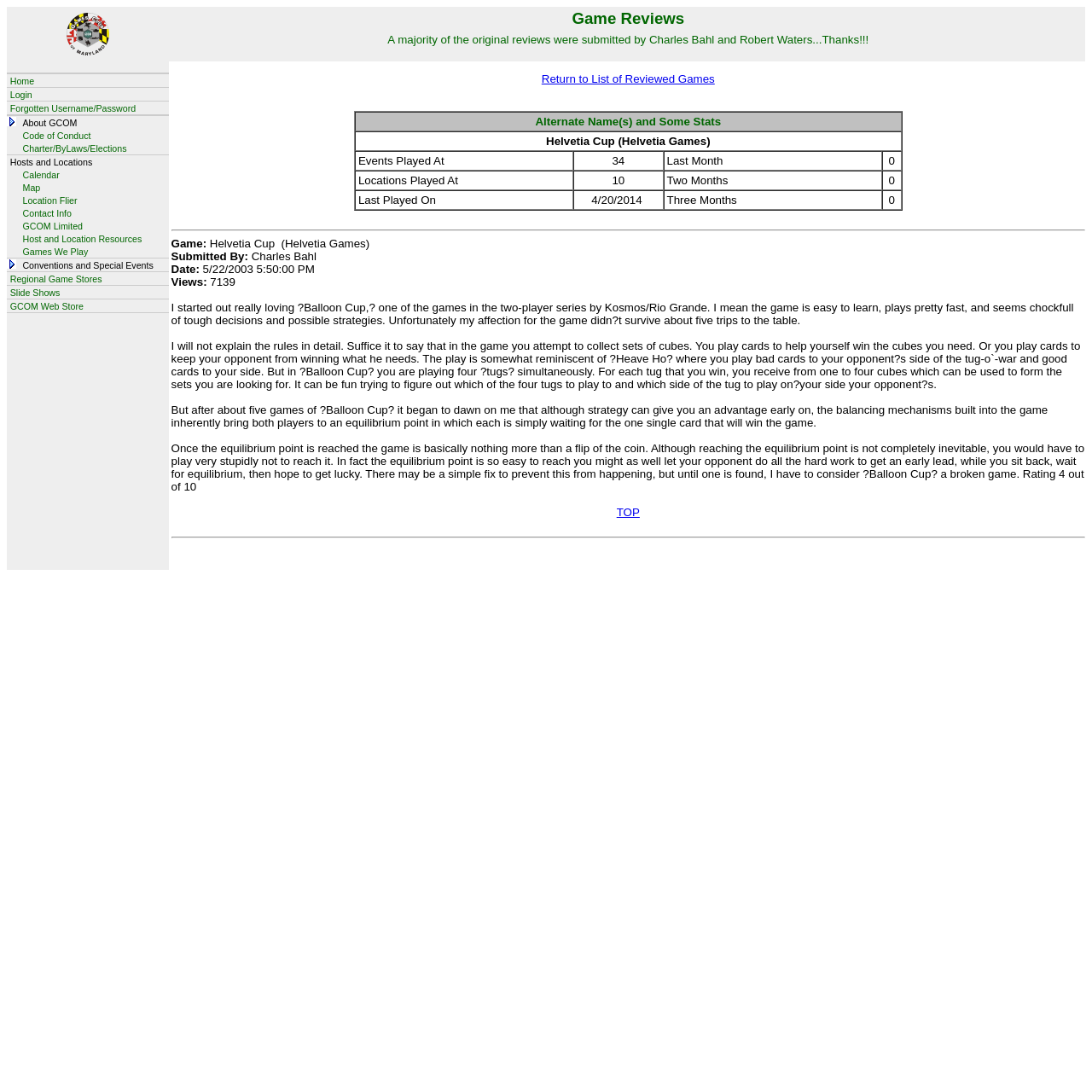Please determine the bounding box coordinates for the UI element described here. Use the format (top-left x, top-left y, bottom-right x, bottom-right y) with values bounded between 0 and 1: Forgotten Username/Password

[0.009, 0.095, 0.124, 0.104]